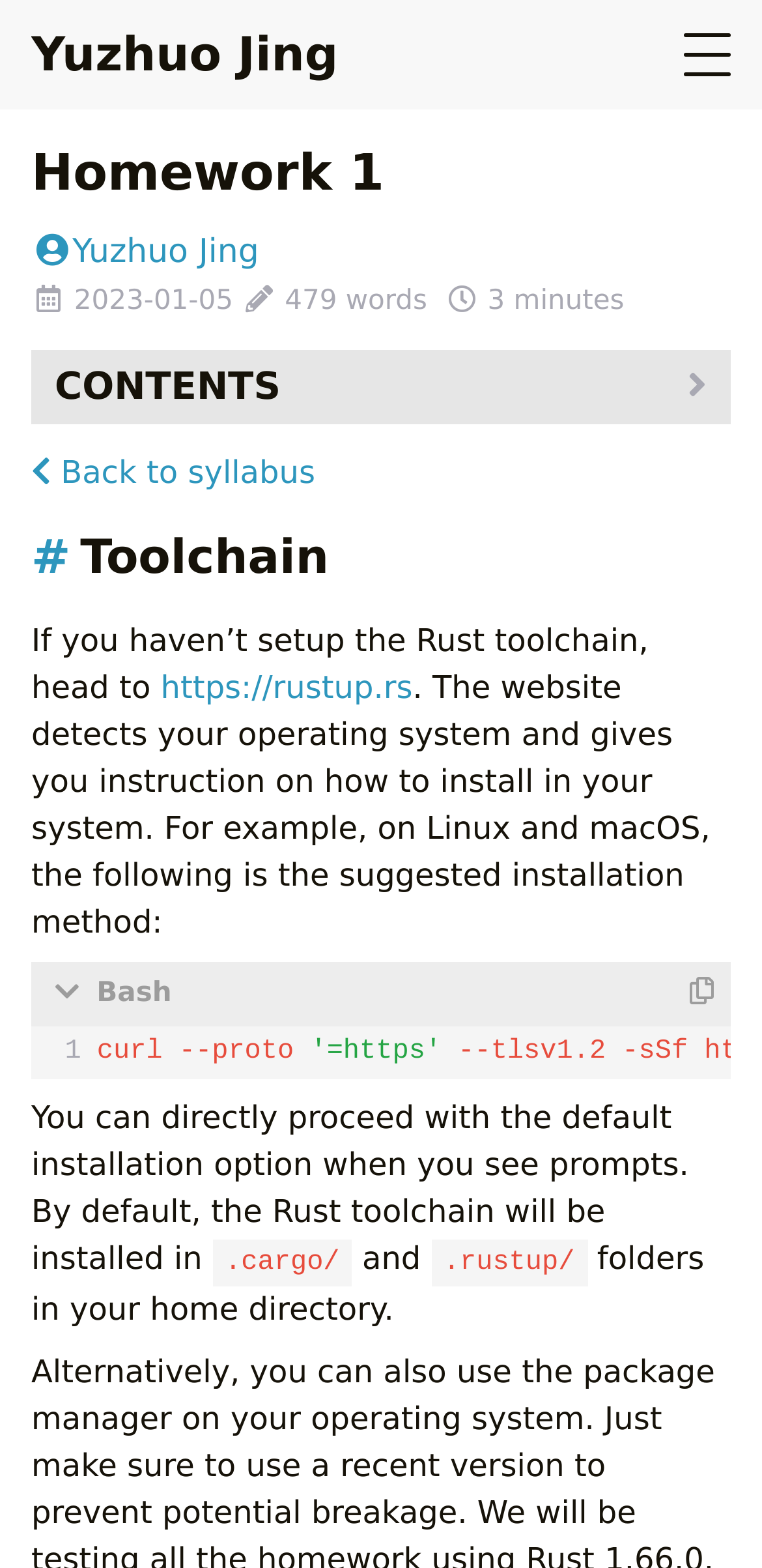Determine the bounding box coordinates of the region I should click to achieve the following instruction: "View the starter code". Ensure the bounding box coordinates are four float numbers between 0 and 1, i.e., [left, top, right, bottom].

[0.142, 0.341, 0.431, 0.365]